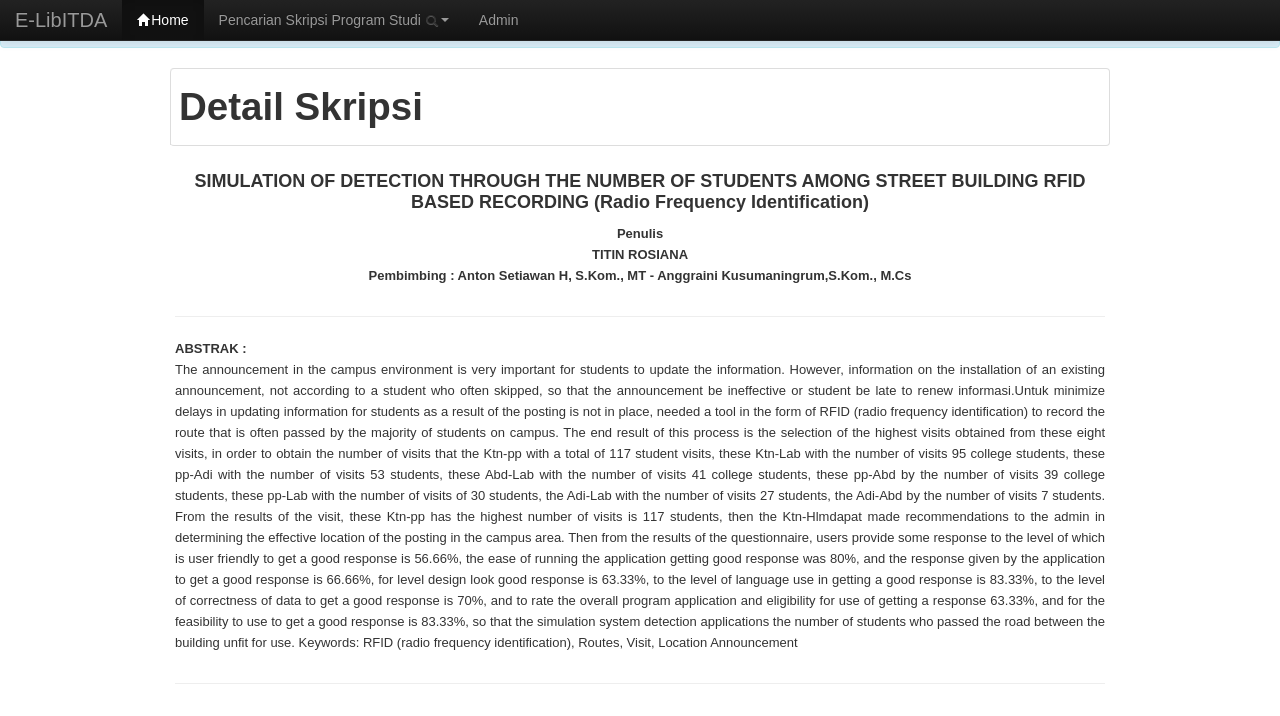Elaborate on the different components and information displayed on the webpage.

The webpage is about ITDA Yogyakarta, specifically a library system. At the top, there is a header section with several links, including "Home", "Pencarian Skripsi Program Studi" (which is a dropdown menu), and "Admin". Below the header, there is a copyright notice "© jkj,g" and a link to "www.itda.ac.id".

The main content of the page is a table with three rows, each containing a column header and a table cell. The column header is "Detail Skripsi", which means "Thesis Details" in English. The first table cell contains the title of a thesis, "SIMULATION OF DETECTION THROUGH THE NUMBER OF STUDENTS AMONG STREET BUILDING RFID BASED RECORDING (Radio Frequency Identification)". The second table cell contains the author and supervisor information, "Penulis TITIN ROSIANA Pembimbing : Anton Setiawan H, S.Kom., MT - Anggraini Kusumaningrum,S.Kom., M.Cs". The third table cell contains the abstract of the thesis, which discusses the use of RFID technology to detect the number of students passing through a certain route on campus.

There are two horizontal separators below the table, which separate the content into distinct sections.